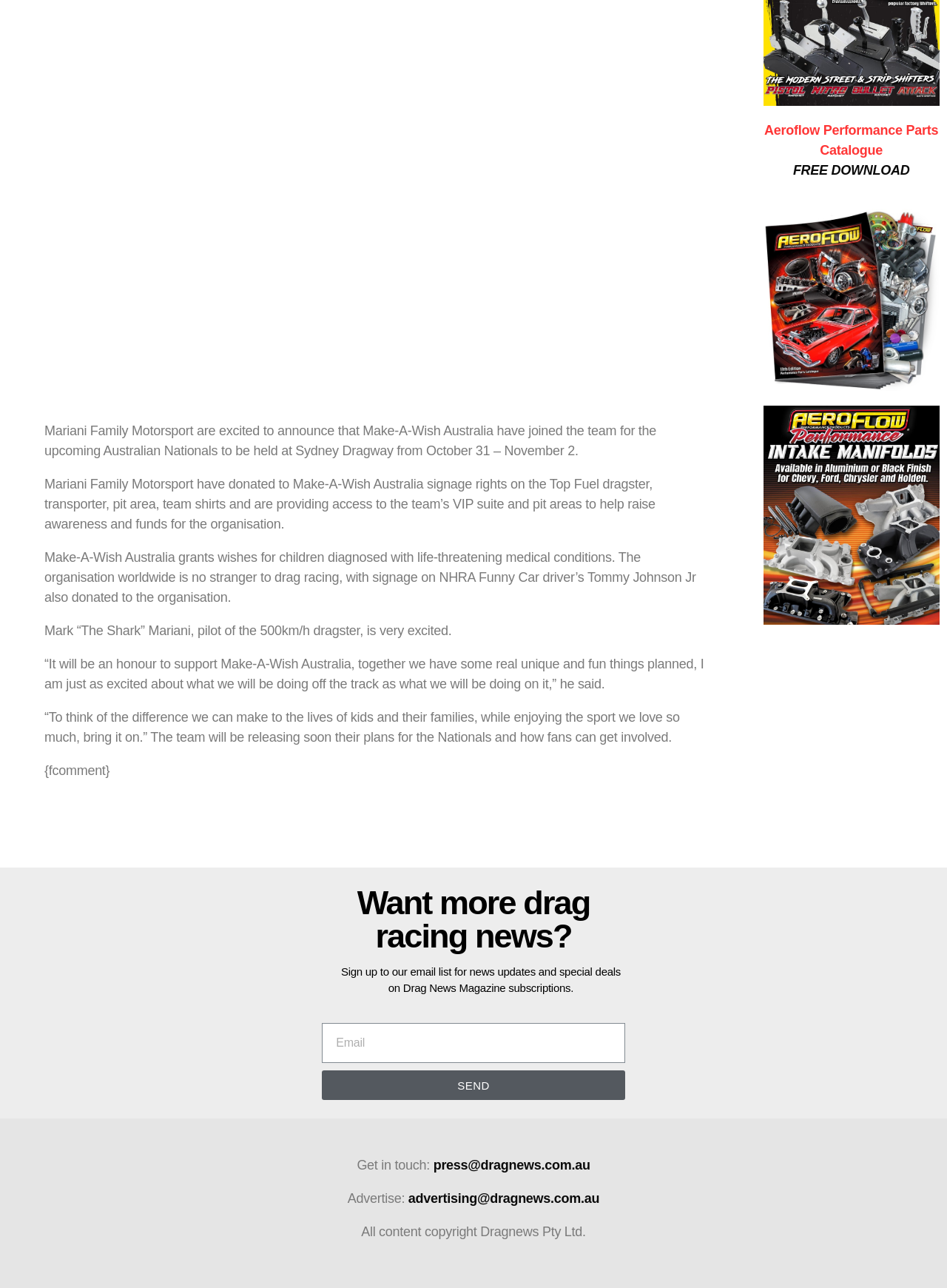Find the UI element described as: "advertising@dragnews.com.au" and predict its bounding box coordinates. Ensure the coordinates are four float numbers between 0 and 1, [left, top, right, bottom].

[0.431, 0.925, 0.633, 0.936]